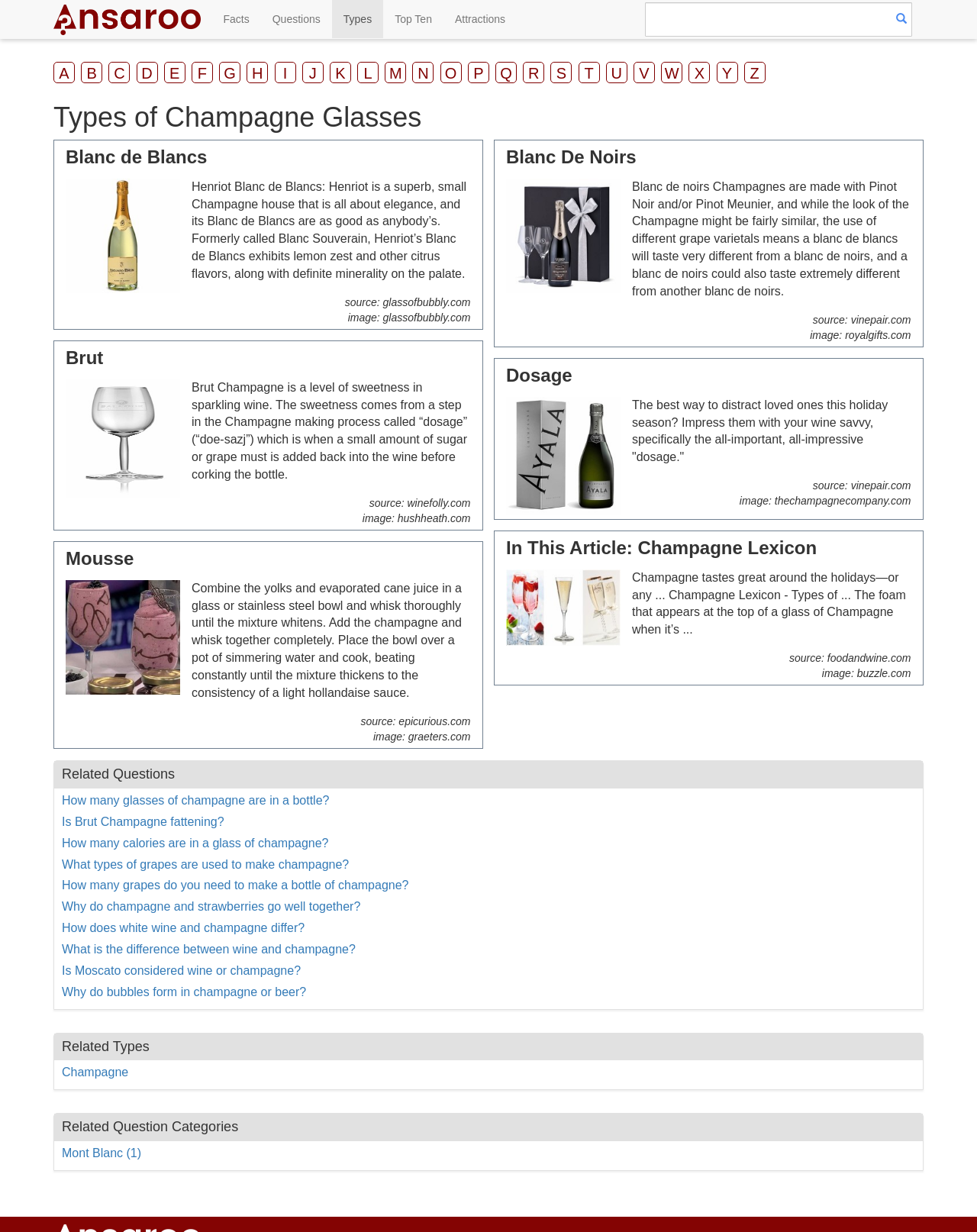Determine the bounding box coordinates of the region I should click to achieve the following instruction: "Click the 'How many glasses of champagne are in a bottle?' link". Ensure the bounding box coordinates are four float numbers between 0 and 1, i.e., [left, top, right, bottom].

[0.063, 0.644, 0.337, 0.655]